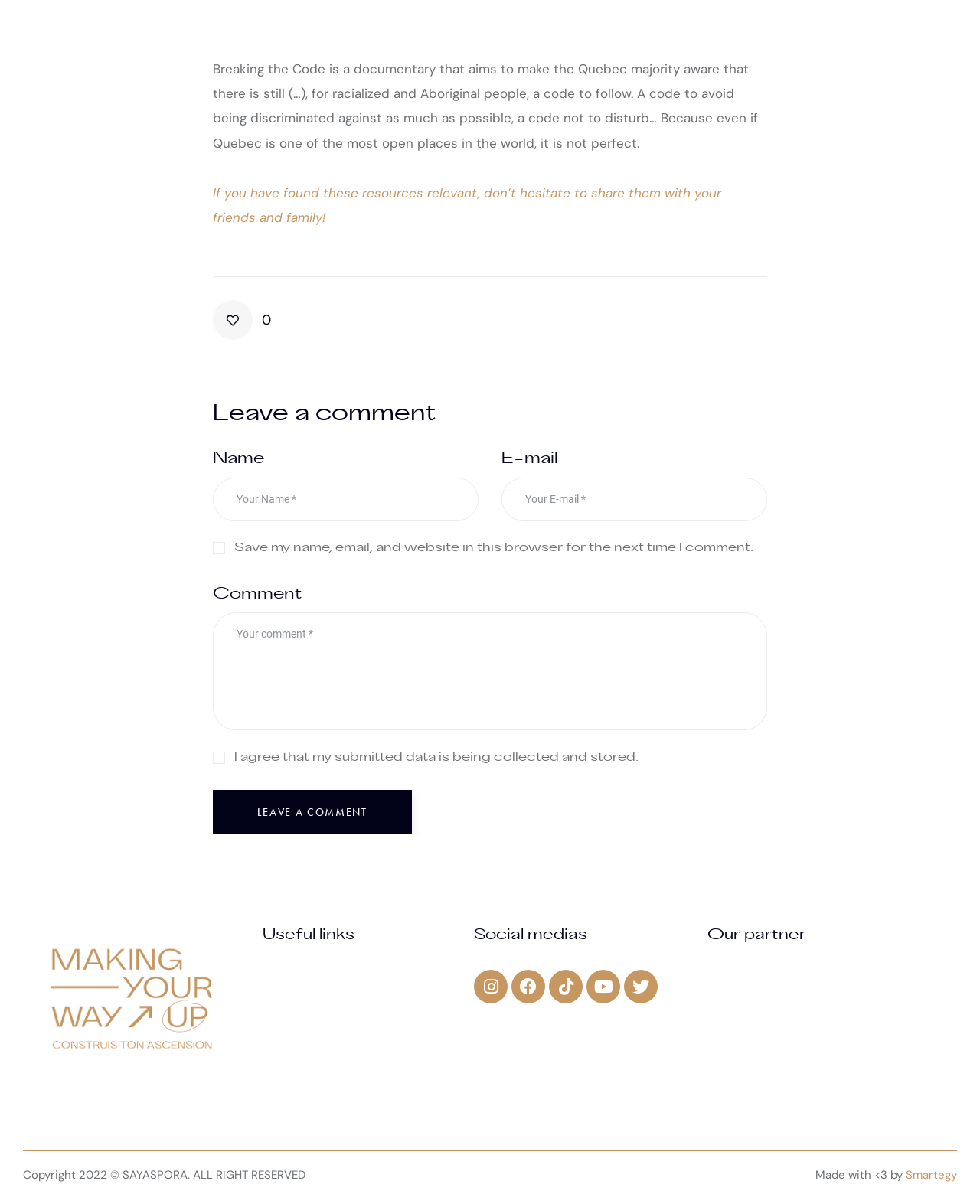Could you highlight the region that needs to be clicked to execute the instruction: "Visit the Instagram page"?

[0.484, 0.805, 0.518, 0.833]